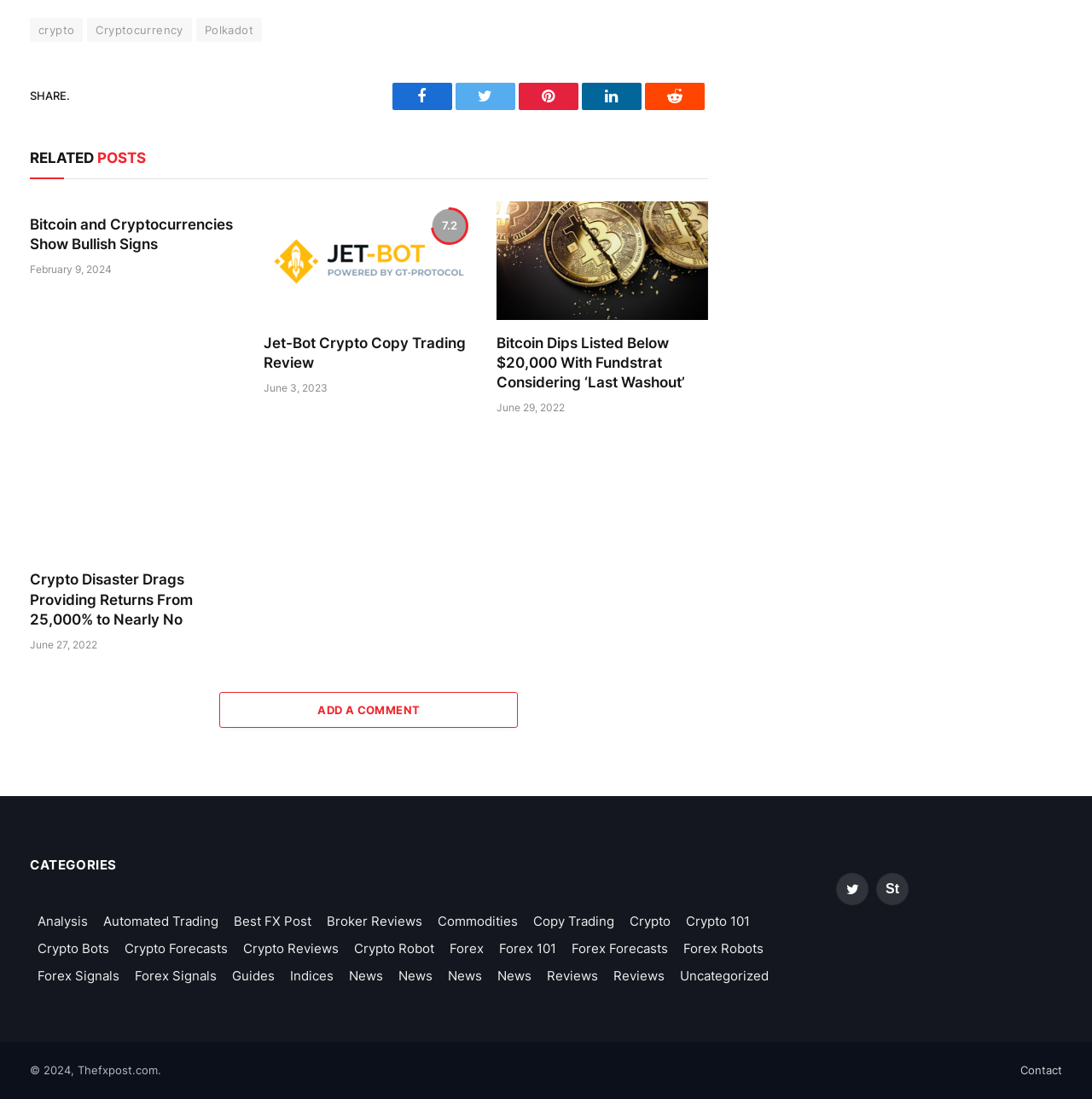Examine the image carefully and respond to the question with a detailed answer: 
How many categories are listed at the bottom of the webpage?

There are 20 categories listed at the bottom of the webpage because there are 20 separate links with unique category names, ranging from 'Analysis' to 'Uncategorized'.